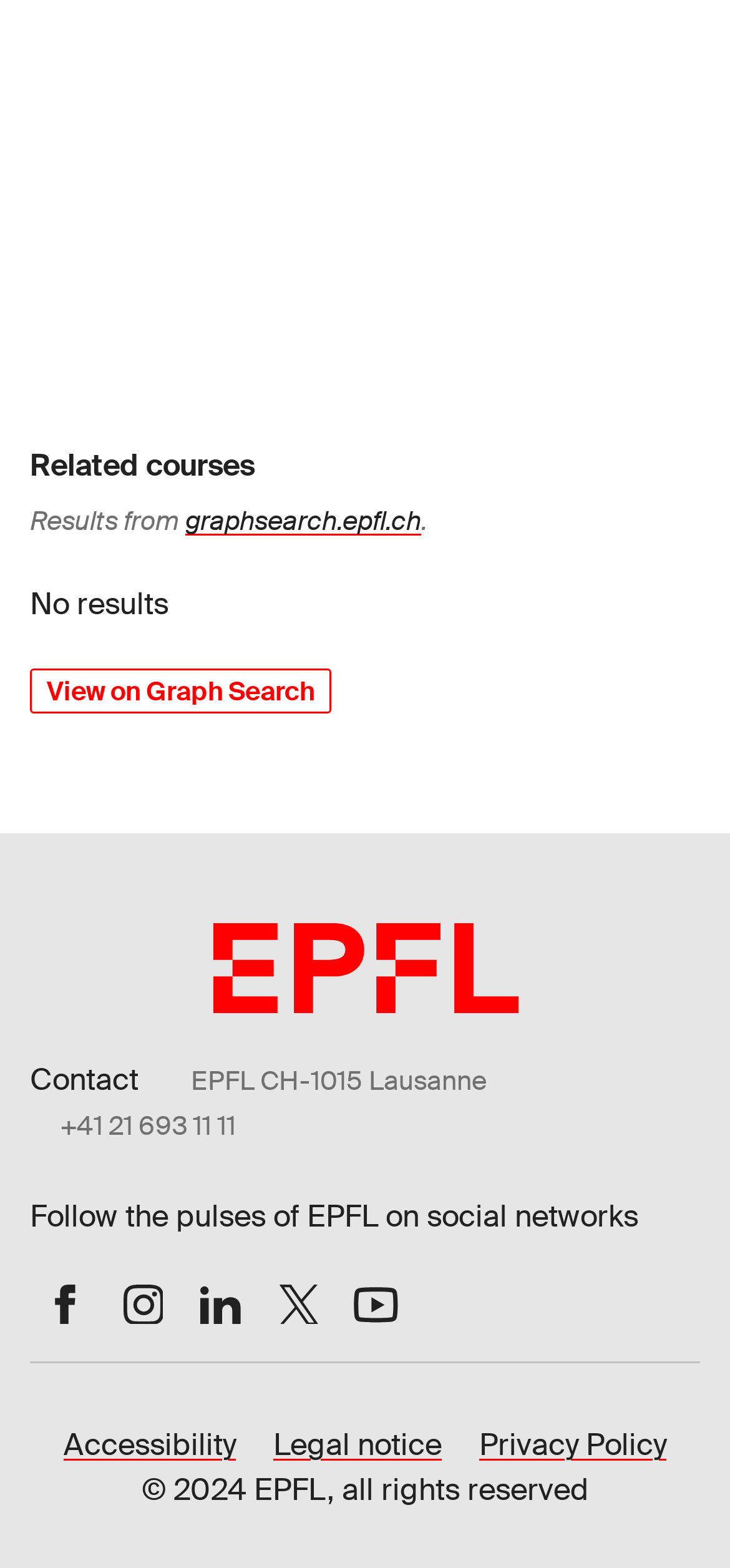Please provide a brief answer to the question using only one word or phrase: 
What is the contact phone number?

+41 21 693 11 11